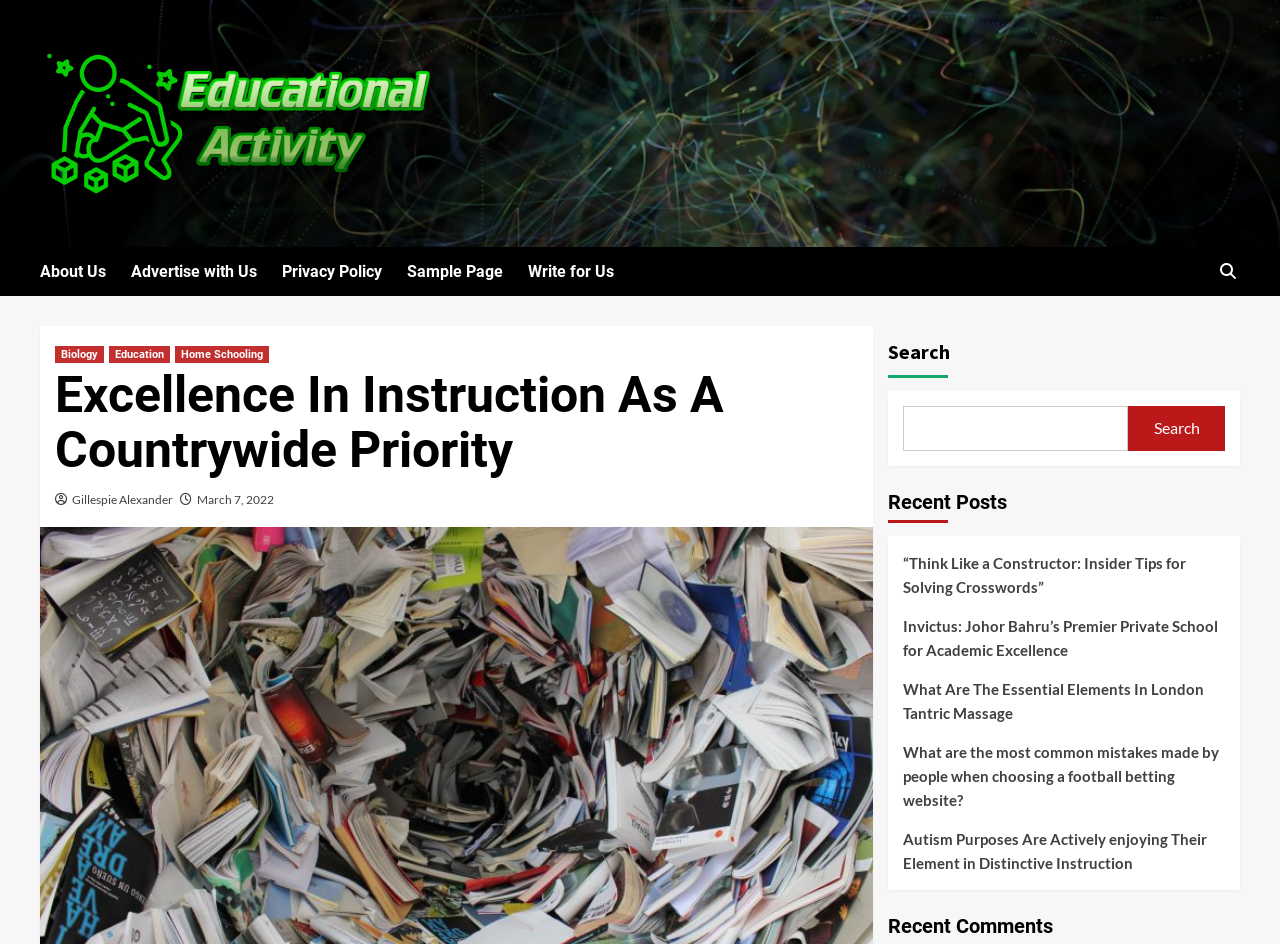Please pinpoint the bounding box coordinates for the region I should click to adhere to this instruction: "View the page of Gillespie Alexander".

[0.056, 0.521, 0.135, 0.537]